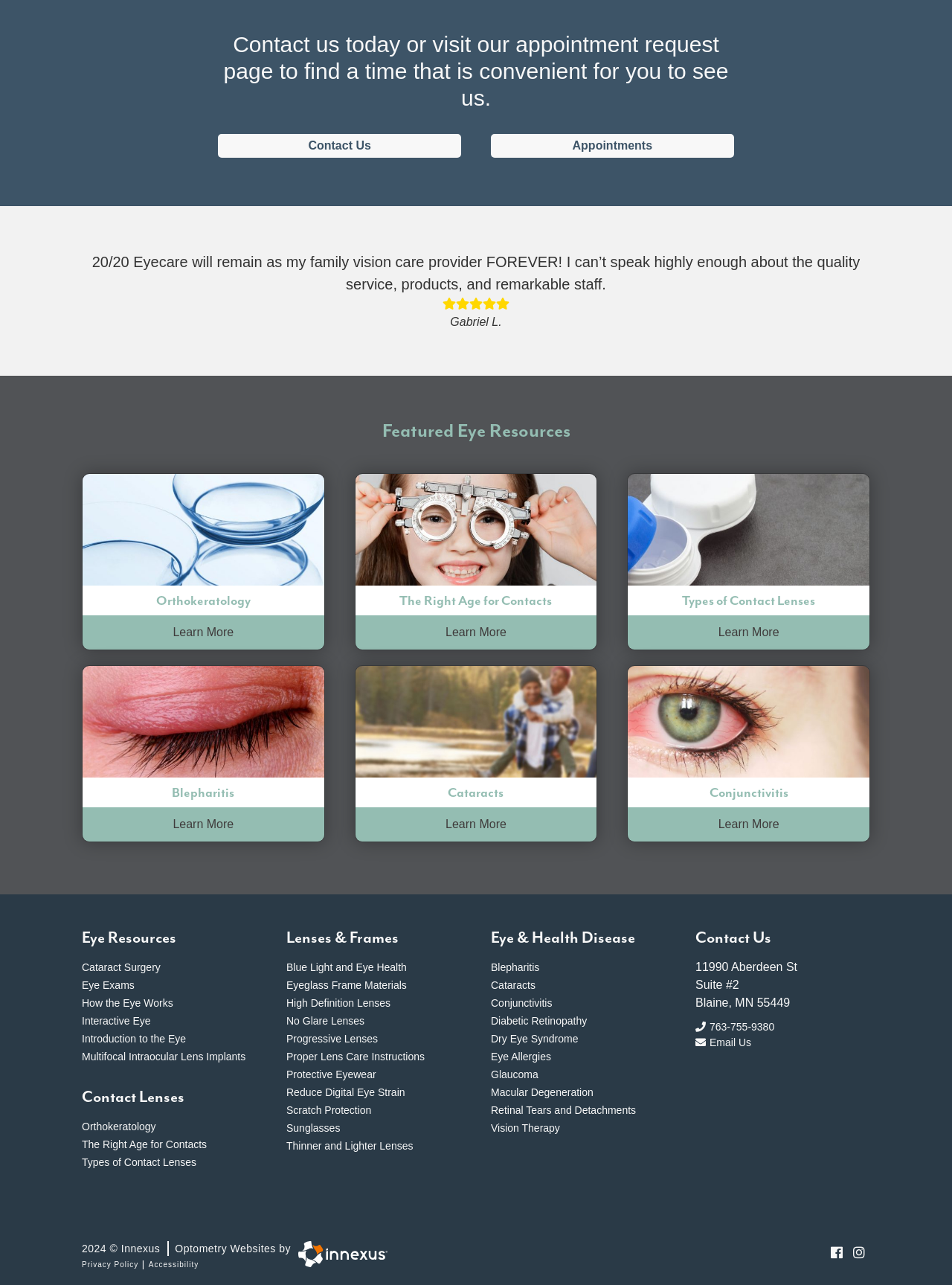Please study the image and answer the question comprehensively:
What is the address of the eye care provider?

The address of the eye care provider can be found in the 'Contact Us' section, where it lists the street address, suite number, city, state, and zip code.